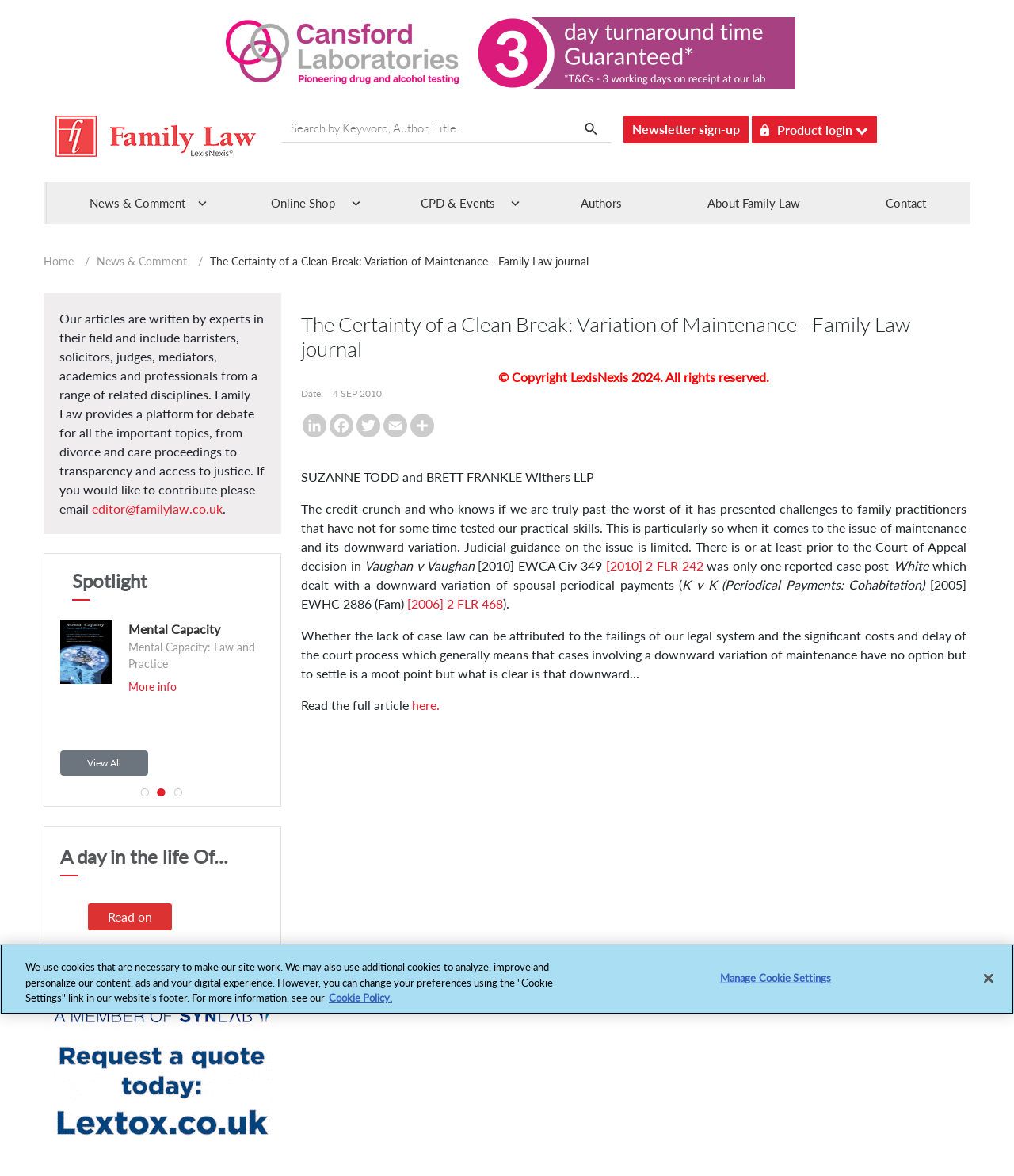What is the name of the court case mentioned in the article?
Give a thorough and detailed response to the question.

The article mentions a court case, Vaughan v Vaughan [2010] EWCA Civ 349, which is a reported case post-White that dealt with a downward variation of spousal periodical payments. The case is cited as an example of judicial guidance on the issue of maintenance and its downward variation.